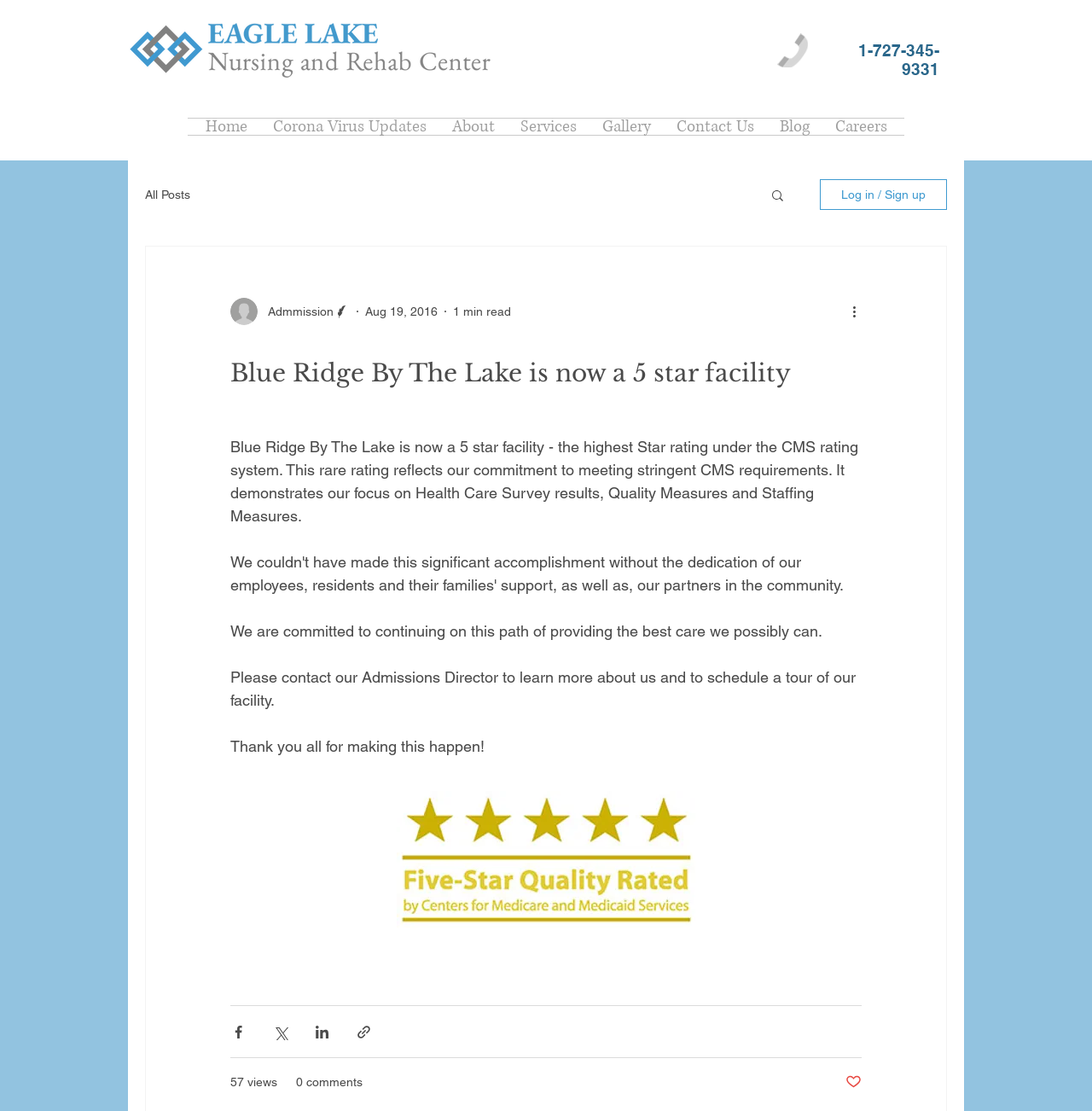Please answer the following question using a single word or phrase: How many views does the blog post have?

57 views